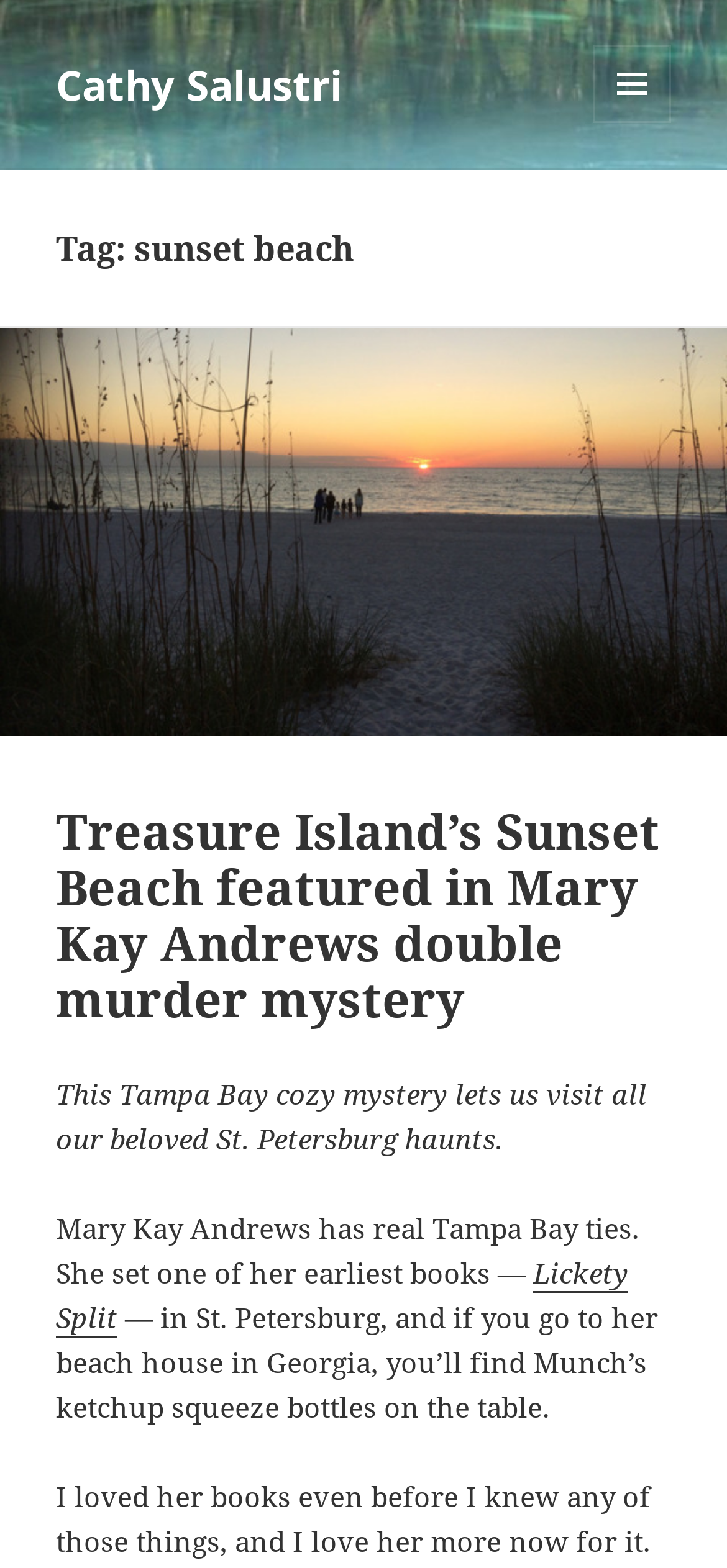What is the title of the book mentioned?
By examining the image, provide a one-word or phrase answer.

Lickety Split